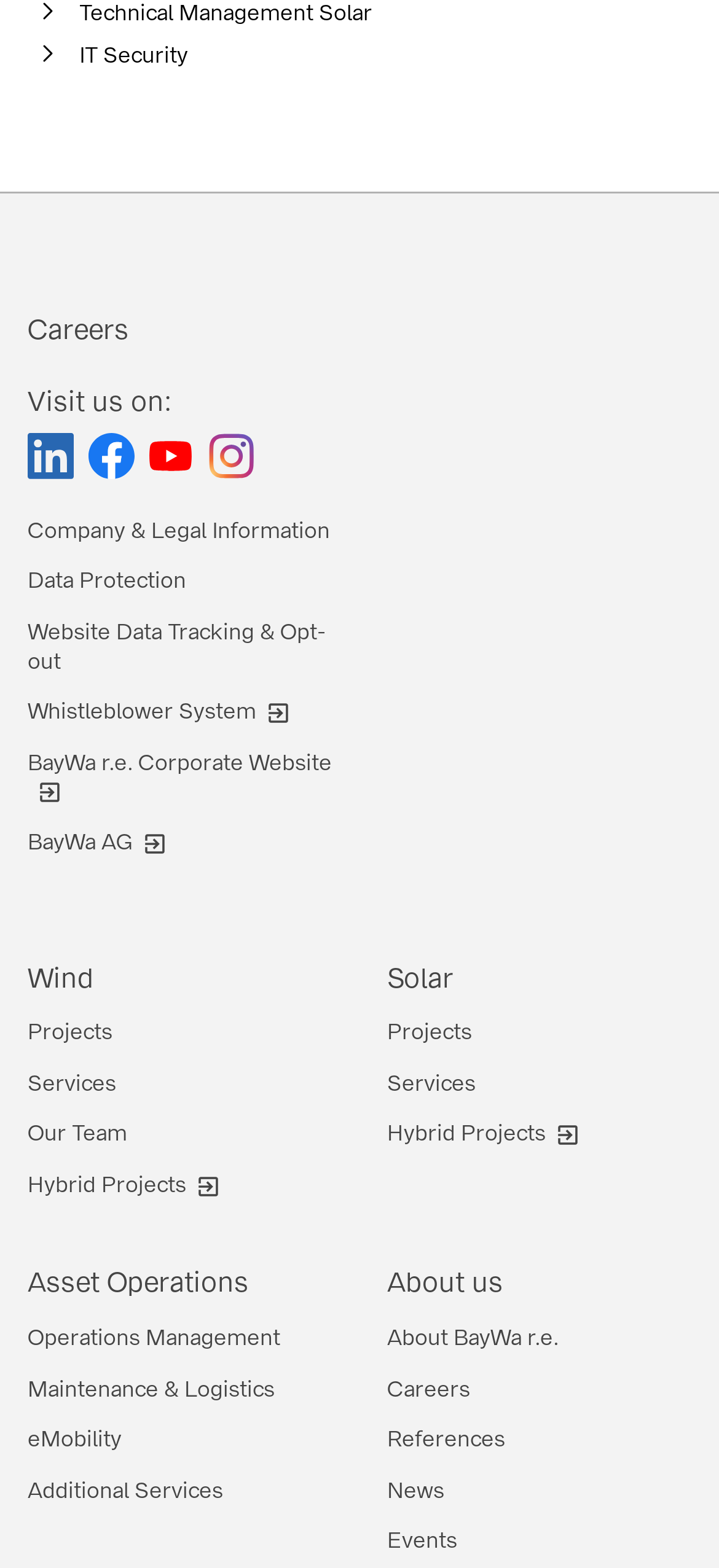Can you specify the bounding box coordinates of the area that needs to be clicked to fulfill the following instruction: "Check out BayWa r.e. on LinkedIn"?

[0.038, 0.276, 0.103, 0.305]